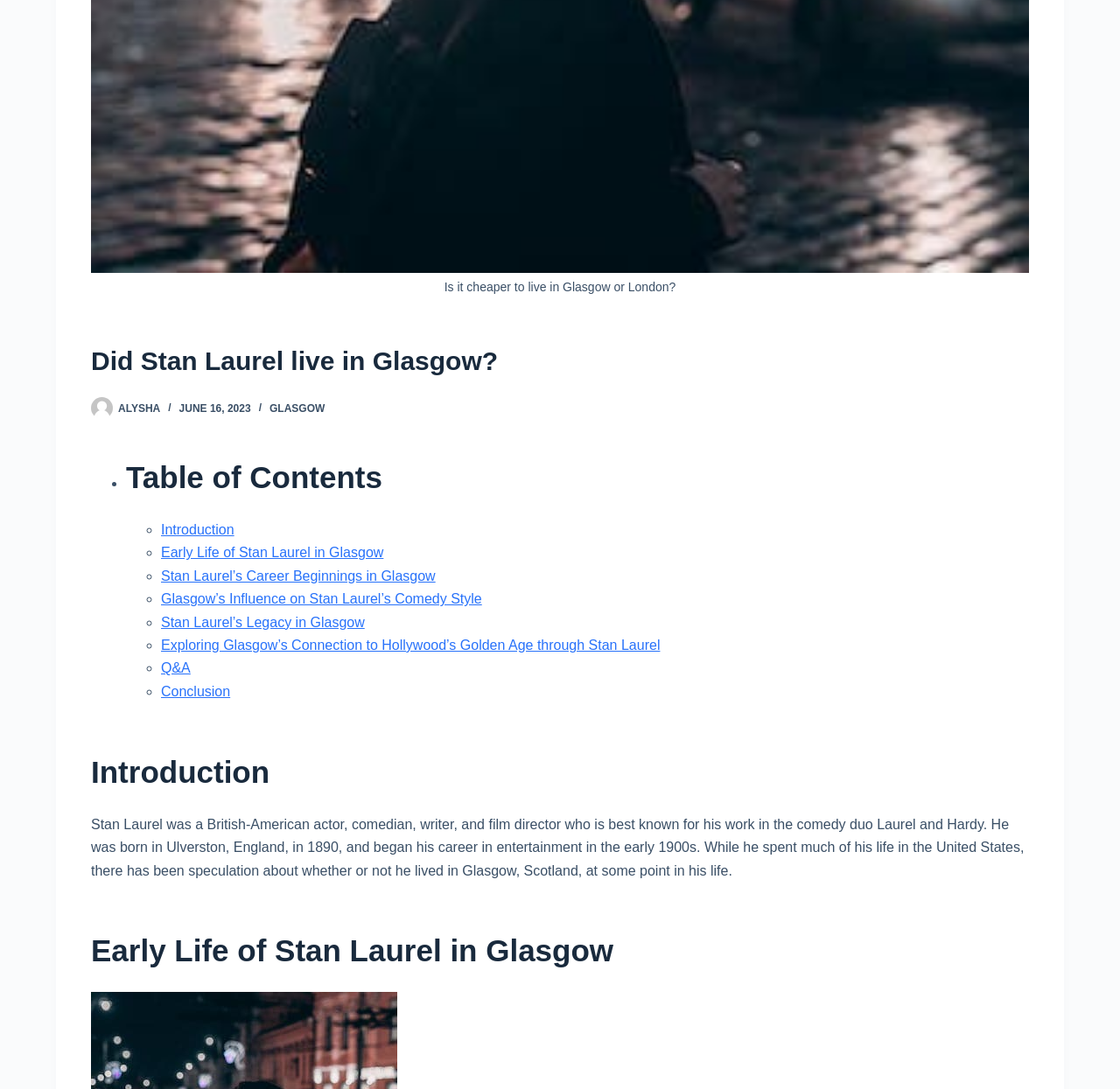Could you find the bounding box coordinates of the clickable area to complete this instruction: "Learn about Glasgow’s Influence on Stan Laurel’s Comedy Style"?

[0.144, 0.543, 0.43, 0.557]